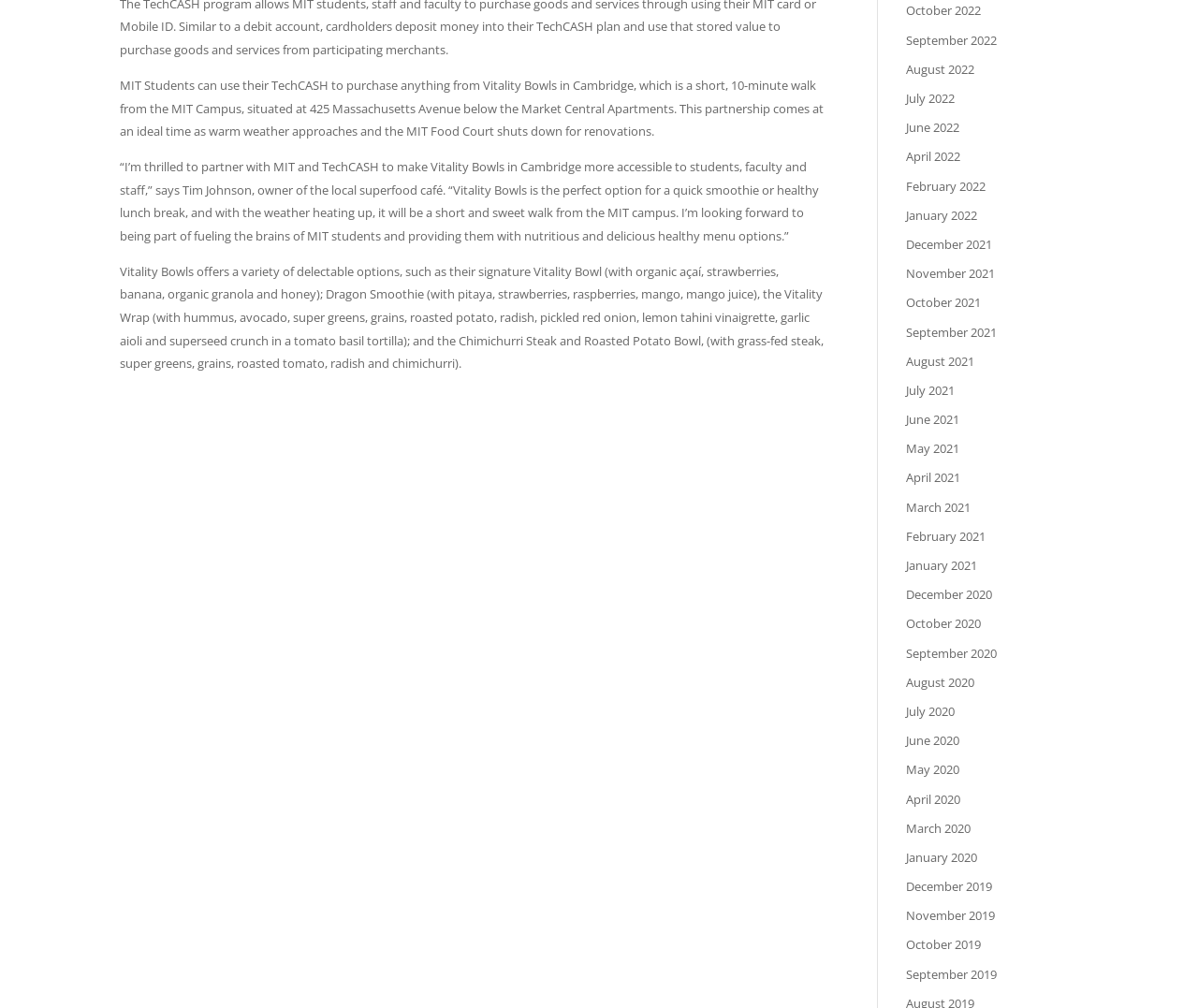Please provide a comprehensive answer to the question based on the screenshot: What is the location of Vitality Bowls?

Vitality Bowls is located at 425 Massachusetts Avenue, below the Market Central Apartments, which is a short 10-minute walk from the MIT campus.